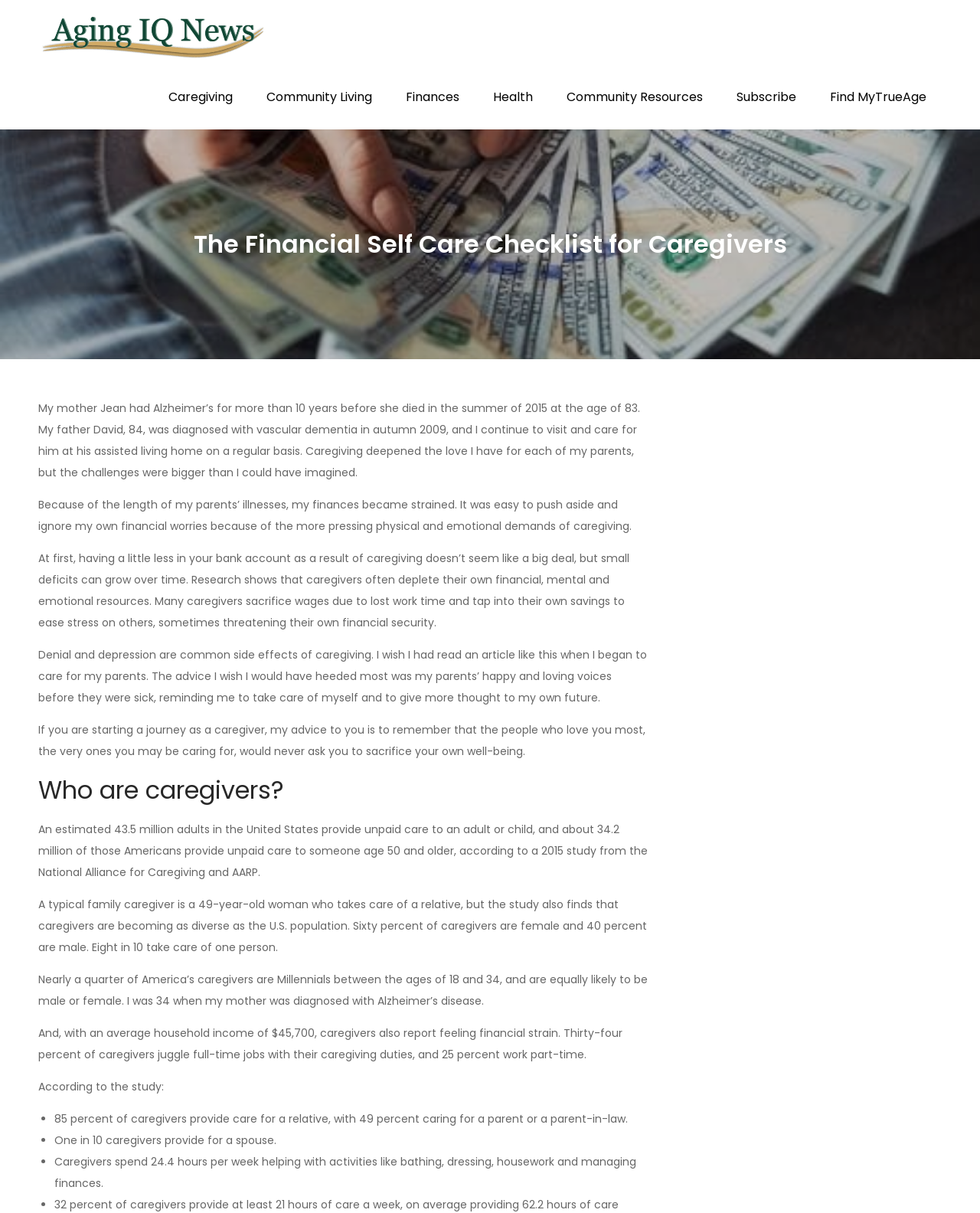Refer to the image and provide a thorough answer to this question:
What is the age range of Millennials who are caregivers?

The answer can be found in the paragraph that mentions the demographics of caregivers, where it is stated that 'Nearly a quarter of America’s caregivers are Millennials between the ages of 18 and 34, and are equally likely to be male or female.'